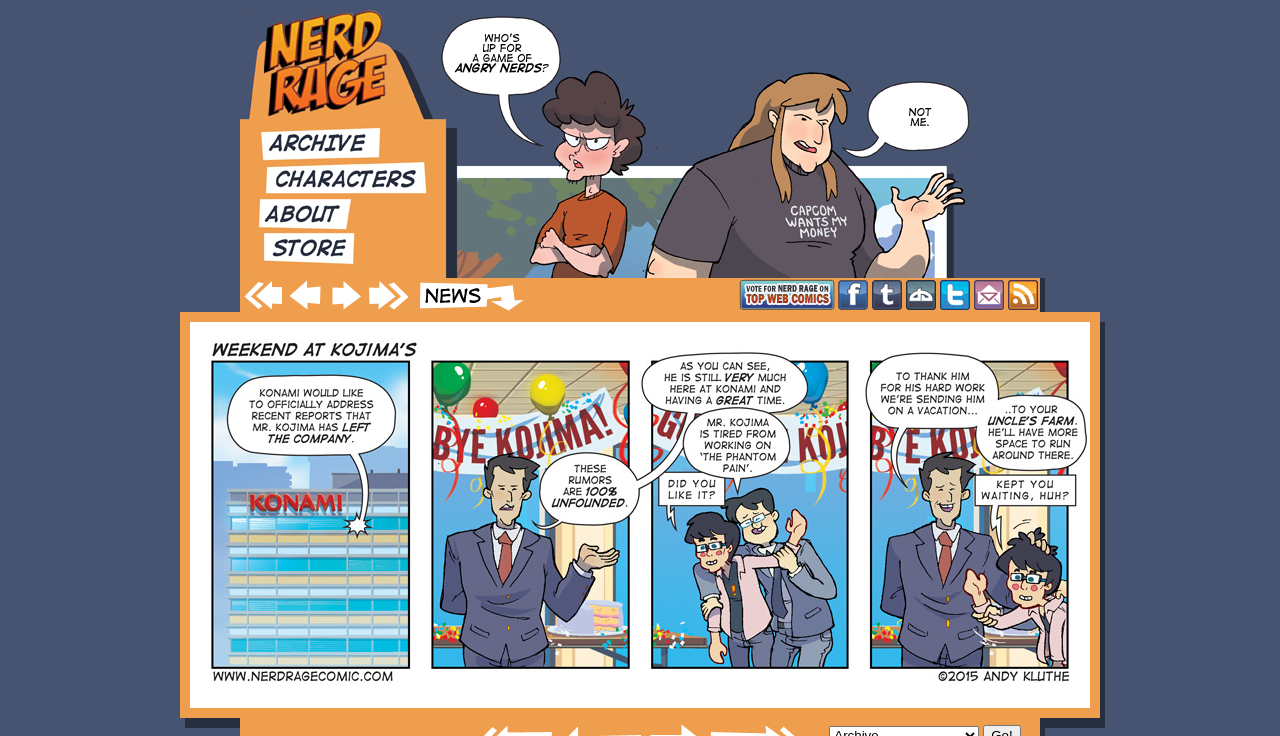Create a detailed narrative of the webpage’s visual and textual elements.

The webpage is a comic website focused on nerdy culture, with a title "Nerd Rage - A comic about nerds raging over nerdy things" at the top. Below the title, there is a navigation menu with five options: "Home", "Story Archive", "Characters", "About the artist", and "Store - Geeks Get It". Each option has a corresponding image.

To the right of the navigation menu, there is a section with three columns. The left column contains an image with the text "10.gif" and an image of a character named "Elliott". The middle column has an advertisement iframe. The right column has multiple images and links, including images of characters "Elliott" and "Jim", and a few comics with the title "Nerd Rage - A Comic about nerds raging over nerdy things".

At the bottom of the page, there is a row of navigation links, including "First Comic", "Previous Comic", "Next Comic", and "Newest Comic", each with a corresponding image. There is also a "News Arrow" link at the end of the row.

Overall, the webpage is dedicated to showcasing comics and characters related to nerdy culture, with a focus on navigation and exploration.